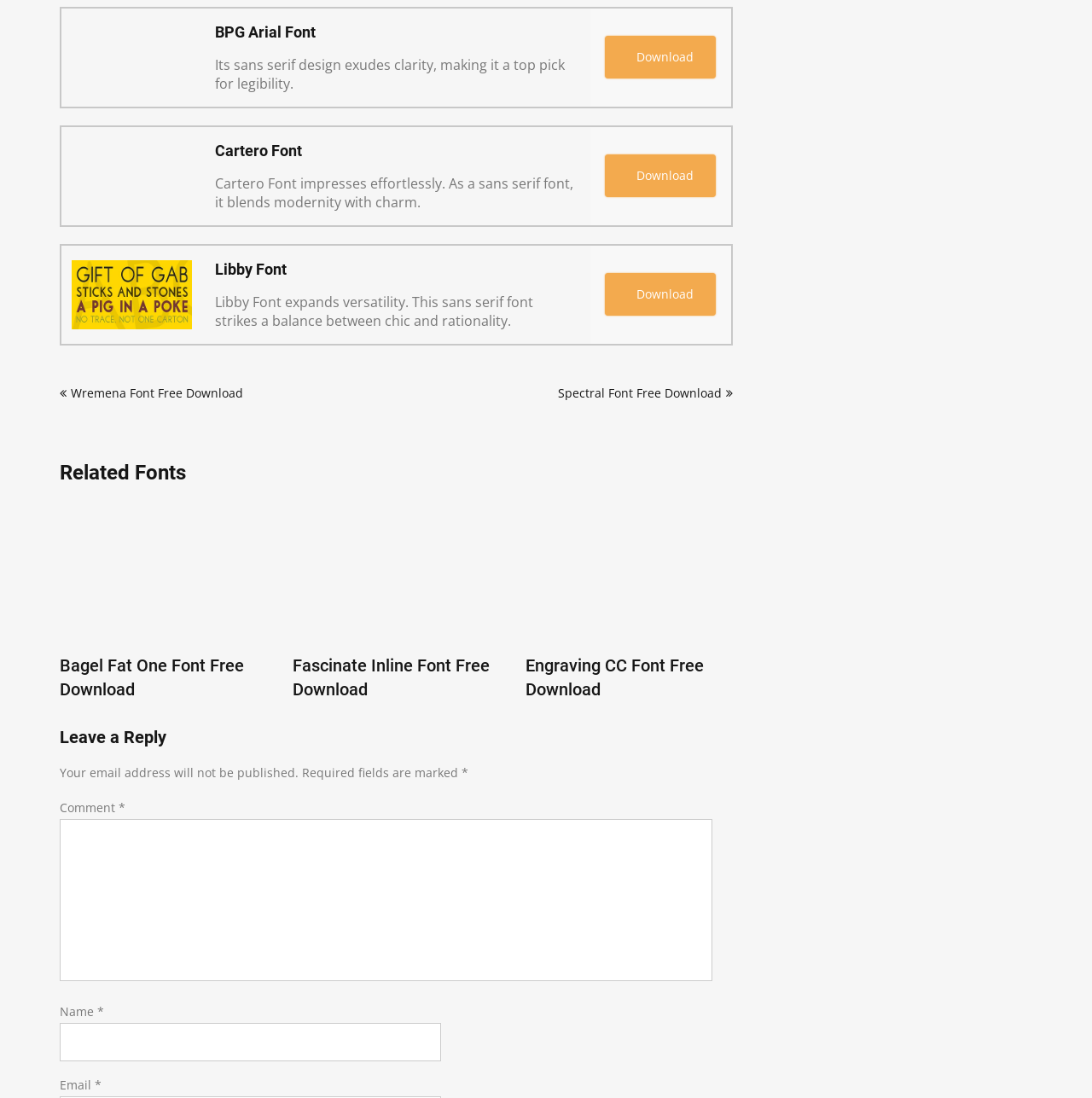Determine the bounding box coordinates for the area that should be clicked to carry out the following instruction: "Enter your name".

[0.055, 0.932, 0.404, 0.967]